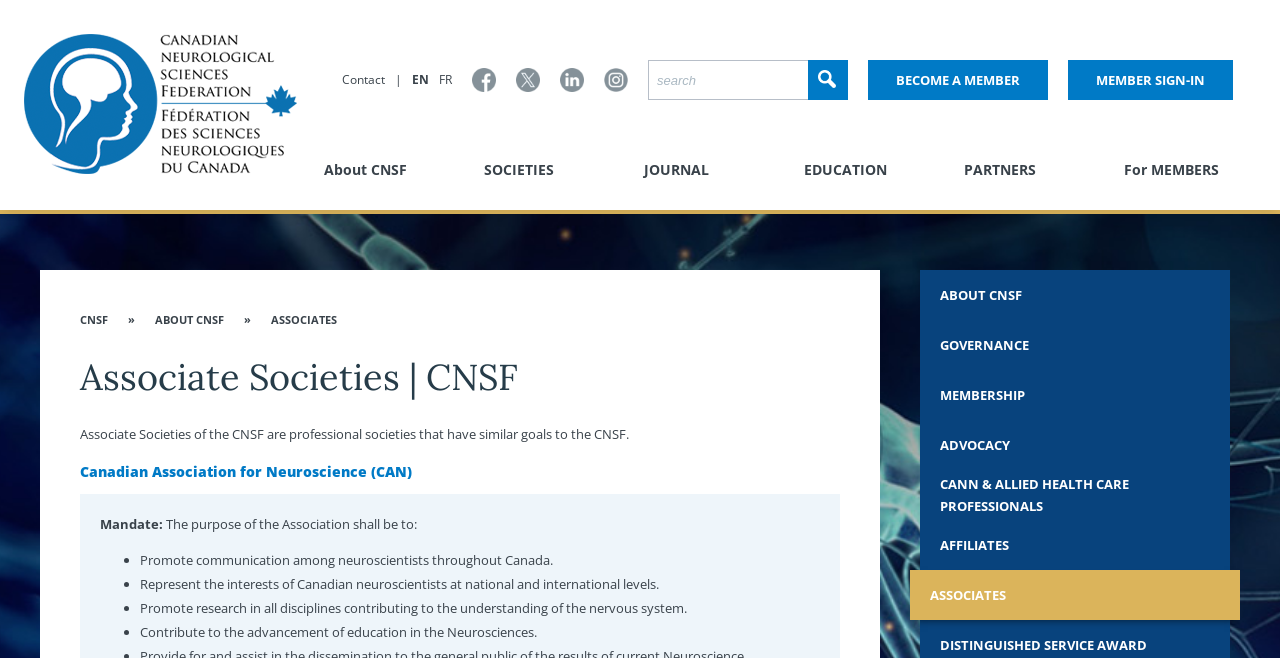Identify the bounding box coordinates for the UI element described as follows: "Contact Us". Ensure the coordinates are four float numbers between 0 and 1, formatted as [left, top, right, bottom].

None